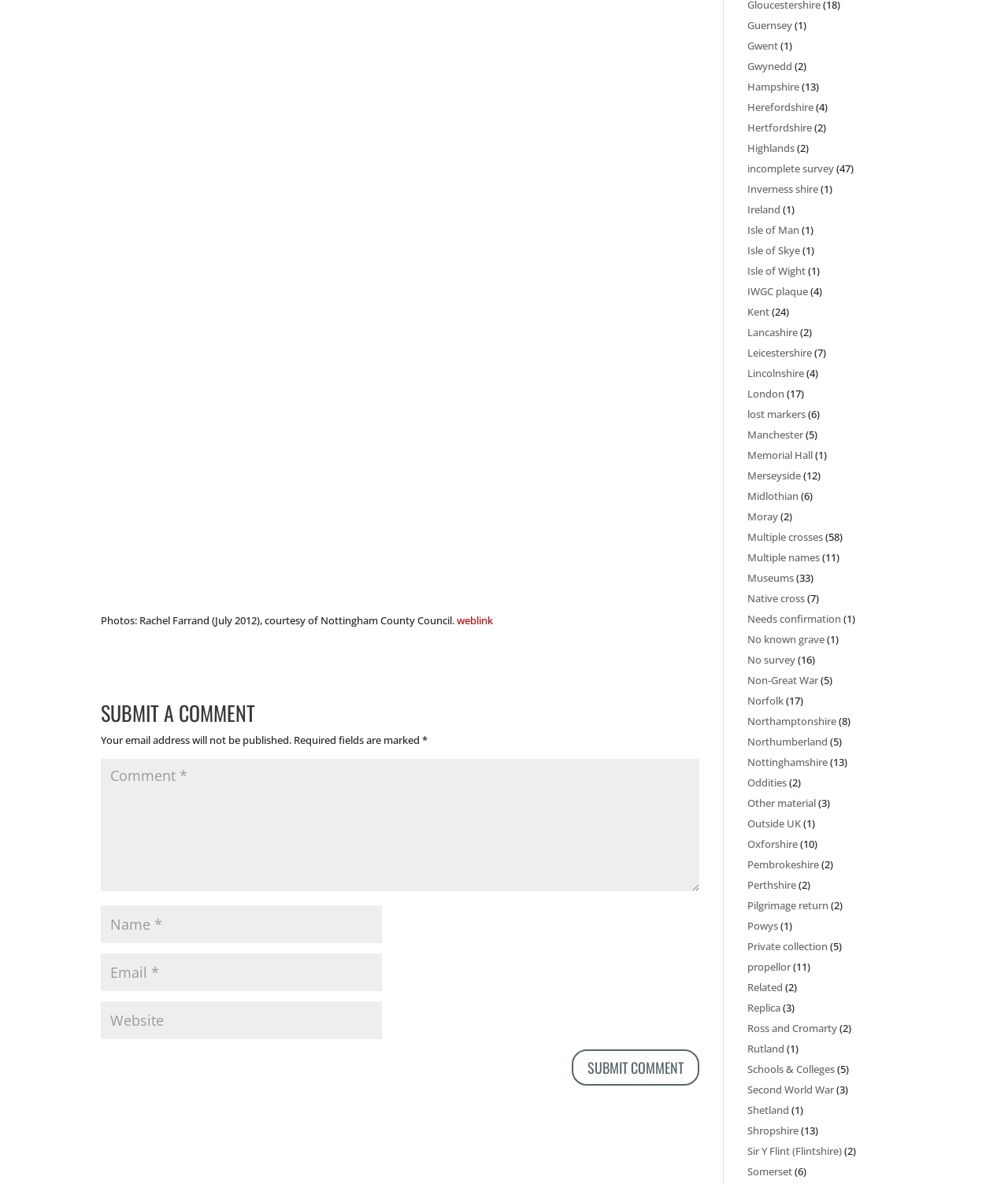Respond to the following query with just one word or a short phrase: 
How many links are there on the webpage?

64